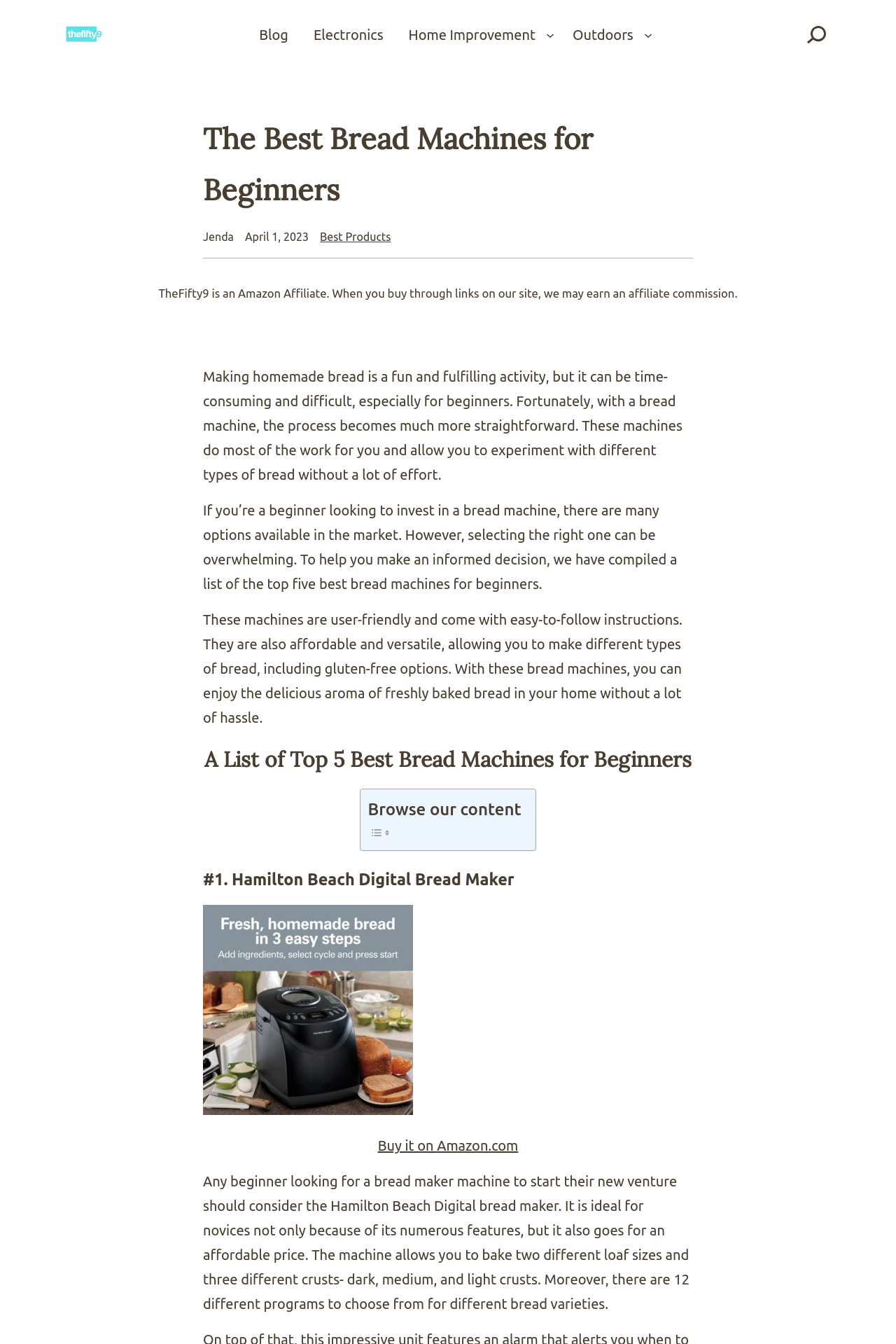Find the headline of the webpage and generate its text content.

The Best Bread Machines for Beginners